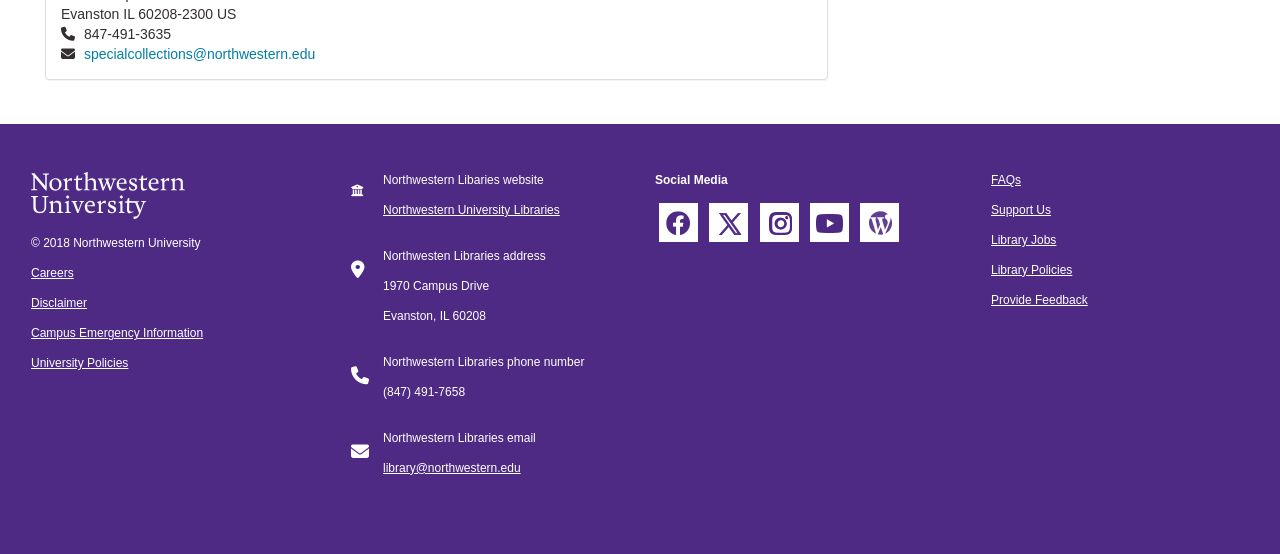Determine the bounding box coordinates for the clickable element required to fulfill the instruction: "view the social media links". Provide the coordinates as four float numbers between 0 and 1, i.e., [left, top, right, bottom].

[0.512, 0.312, 0.569, 0.338]